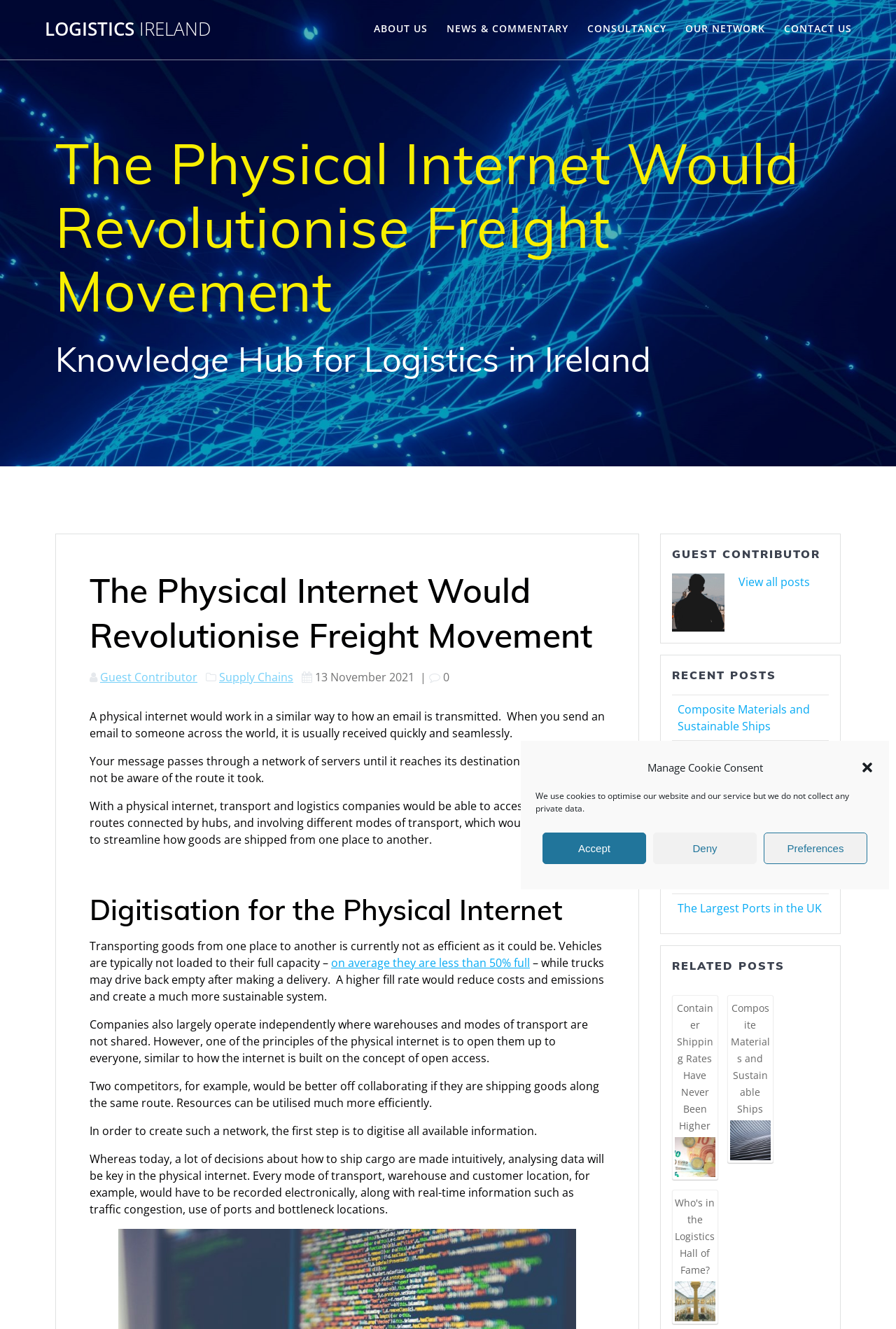Please locate the bounding box coordinates of the element that should be clicked to complete the given instruction: "Learn about 'Composite Materials and Sustainable Ships'".

[0.756, 0.528, 0.904, 0.552]